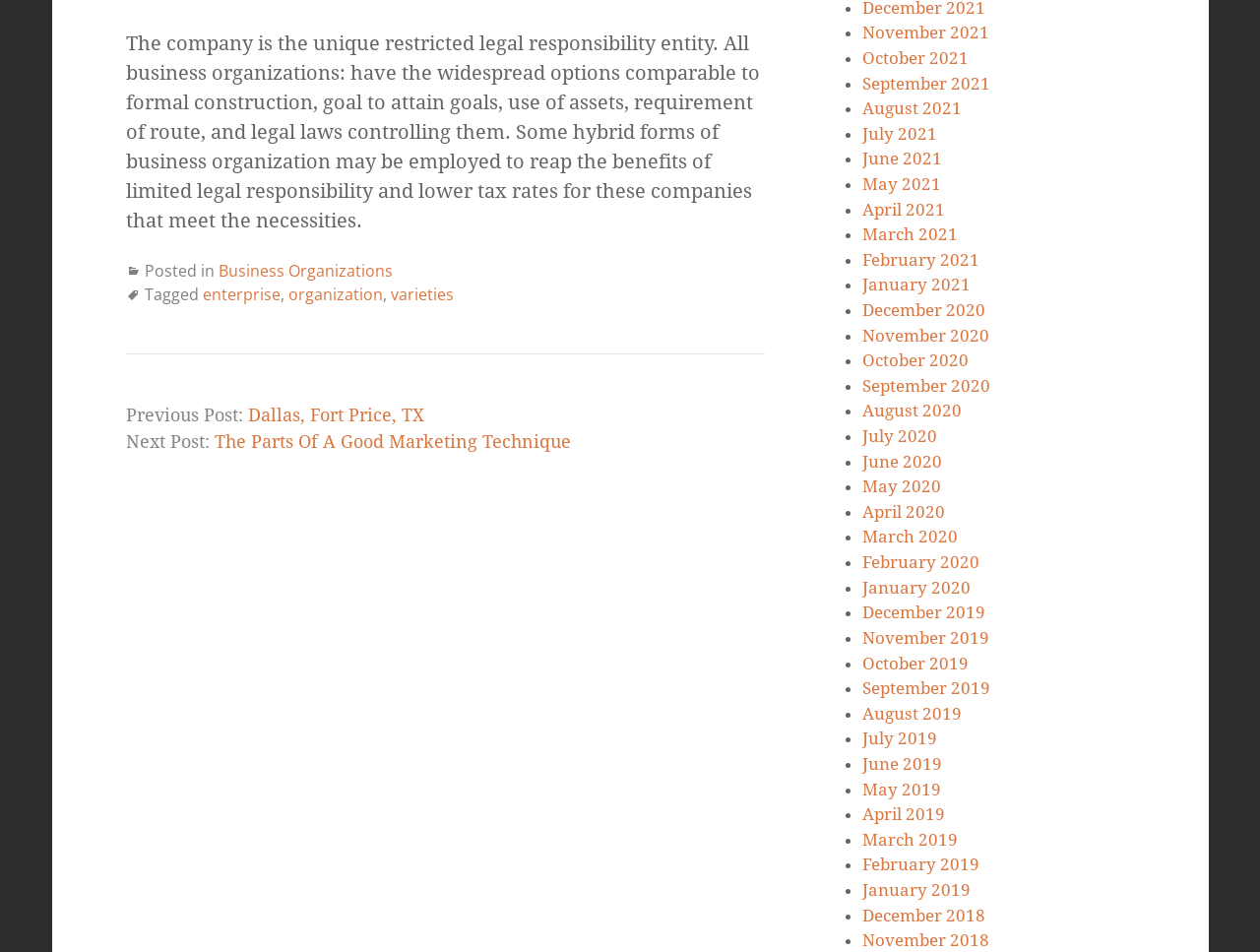Provide a brief response to the question below using one word or phrase:
How many months are listed in the archive section?

24